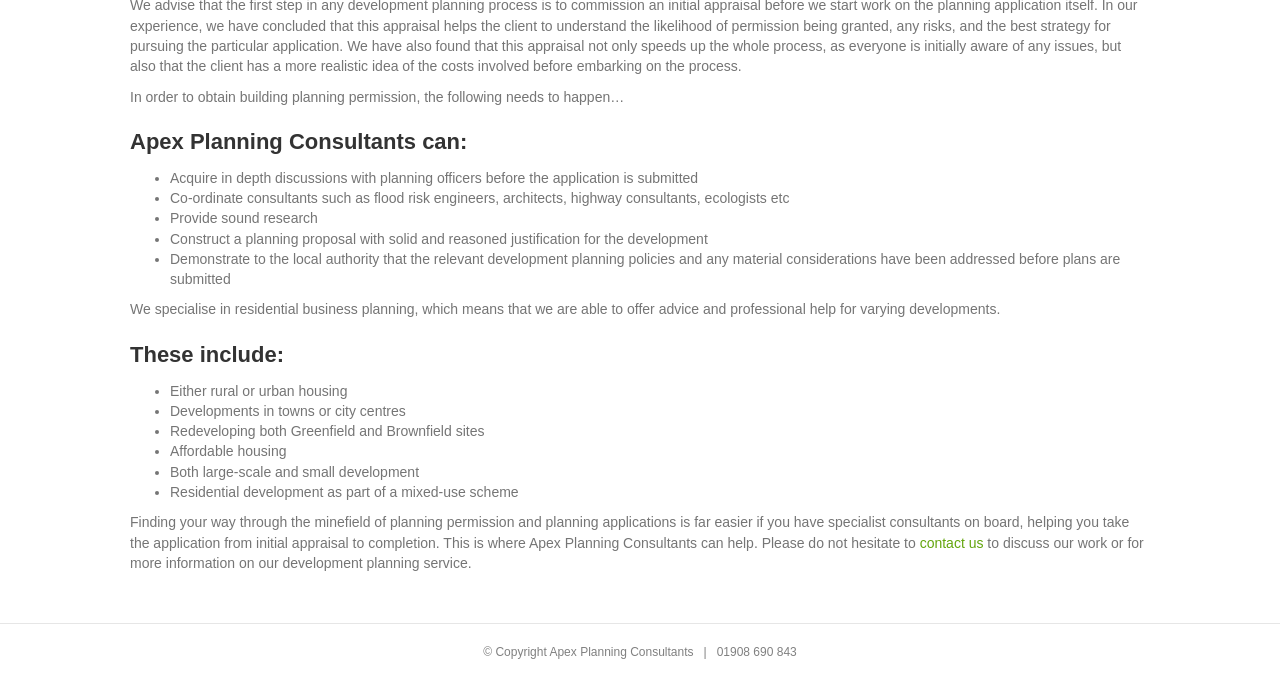Using floating point numbers between 0 and 1, provide the bounding box coordinates in the format (top-left x, top-left y, bottom-right x, bottom-right y). Locate the UI element described here: contact us

[0.718, 0.784, 0.768, 0.807]